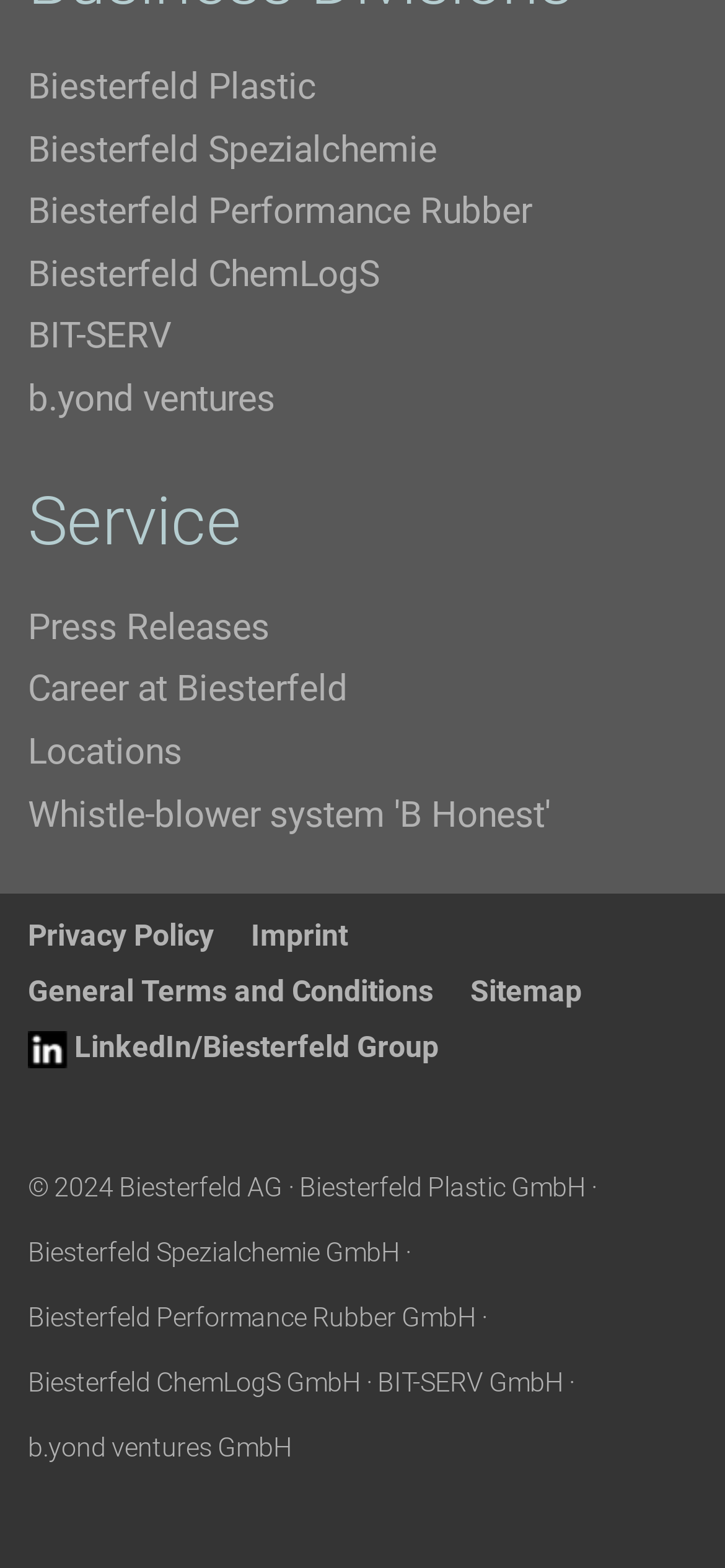What is the copyright year?
Refer to the image and provide a one-word or short phrase answer.

2024